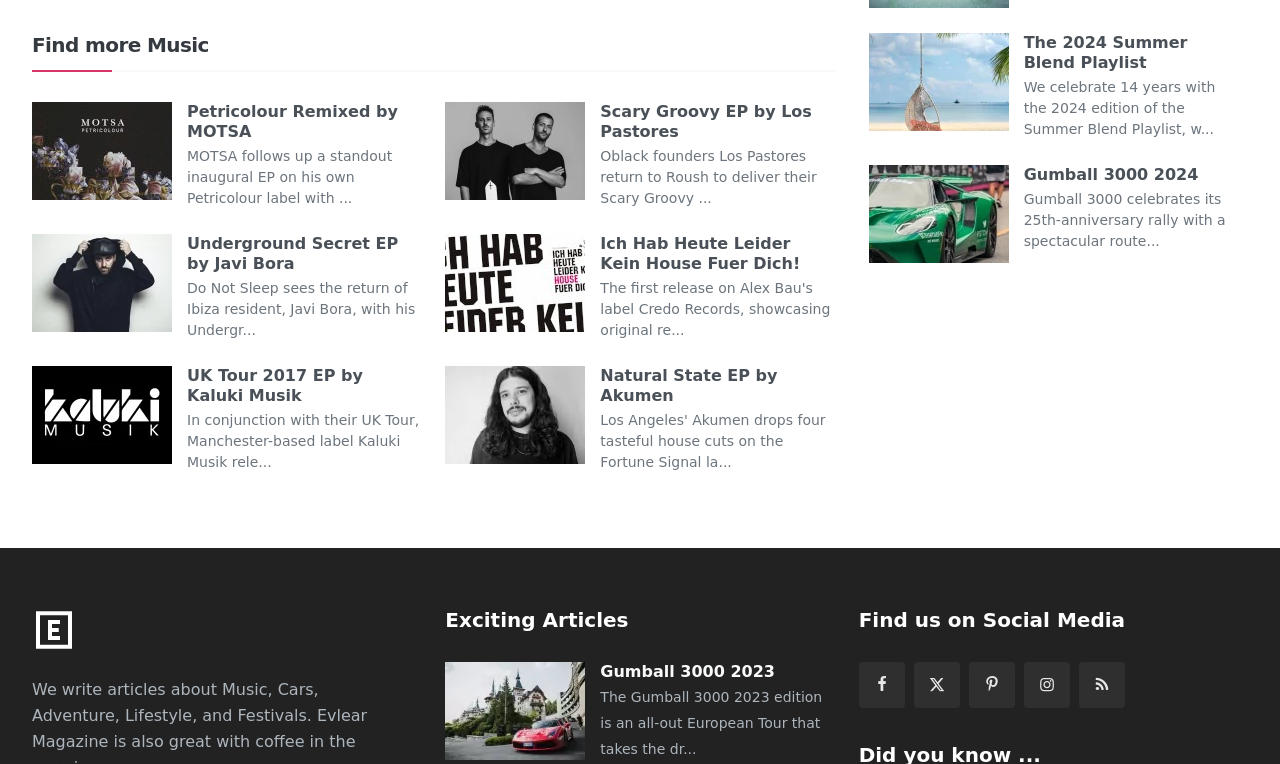What is the theme of the webpage?
Give a detailed and exhaustive answer to the question.

The webpage contains multiple music releases, a playlist, and an event listing, suggesting that the theme of the webpage is music and entertainment. The presence of a magazine logo and social media links also supports this conclusion.